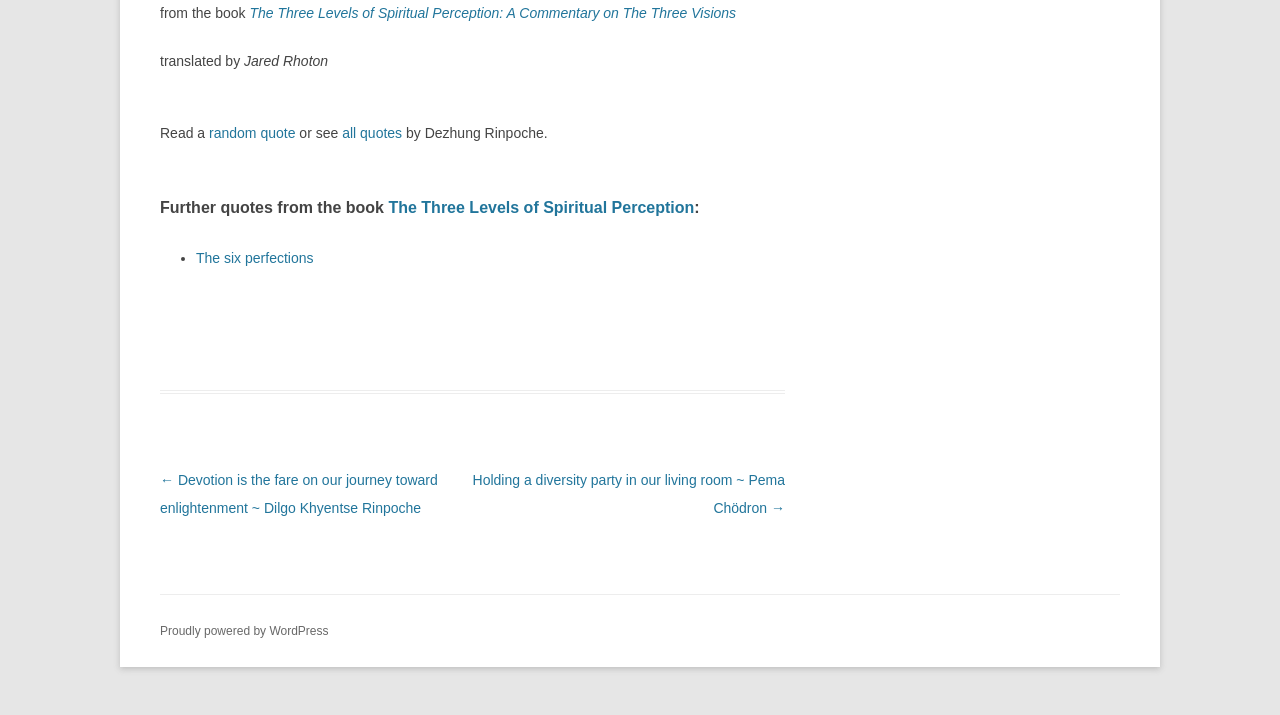Provide a one-word or short-phrase response to the question:
What is the name of the book being quoted?

The Three Levels of Spiritual Perception